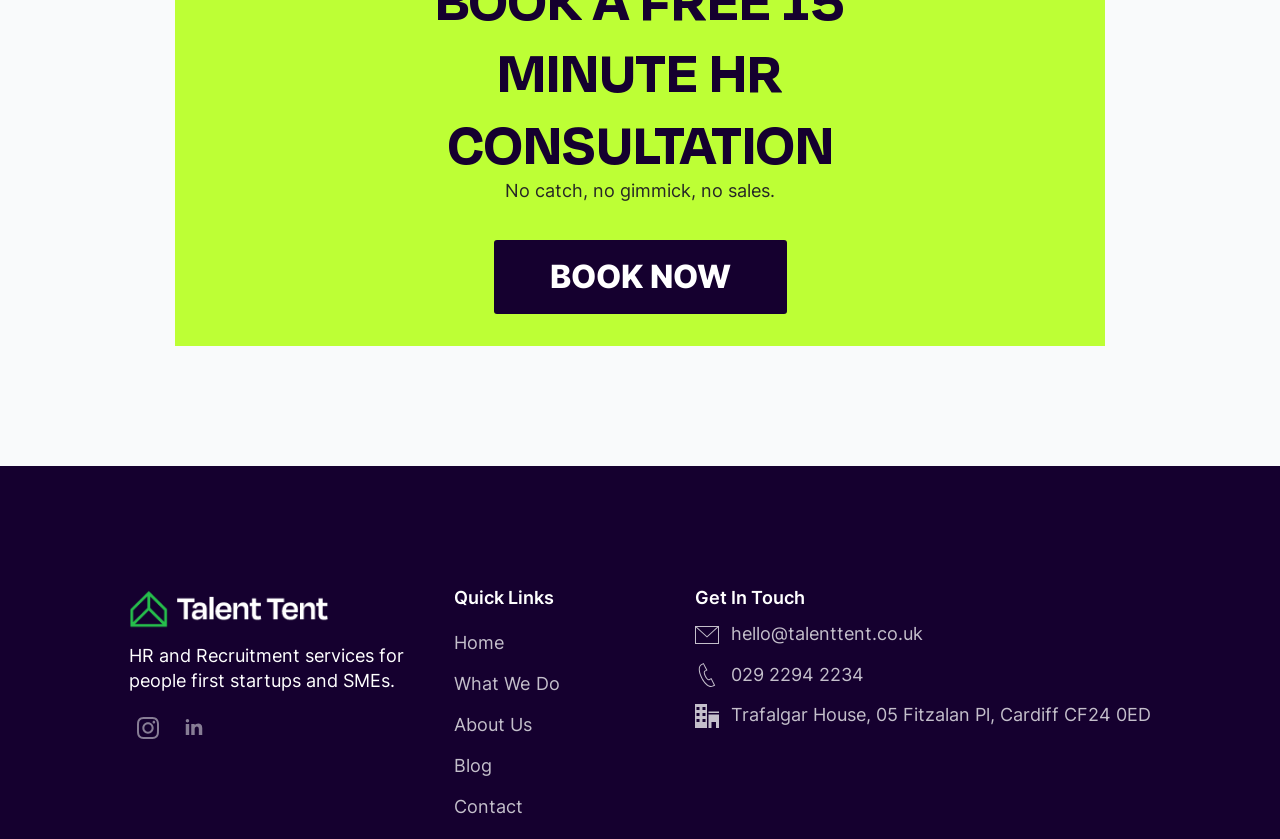Return the bounding box coordinates of the UI element that corresponds to this description: "About Us". The coordinates must be given as four float numbers in the range of 0 and 1, [left, top, right, bottom].

[0.354, 0.839, 0.543, 0.888]